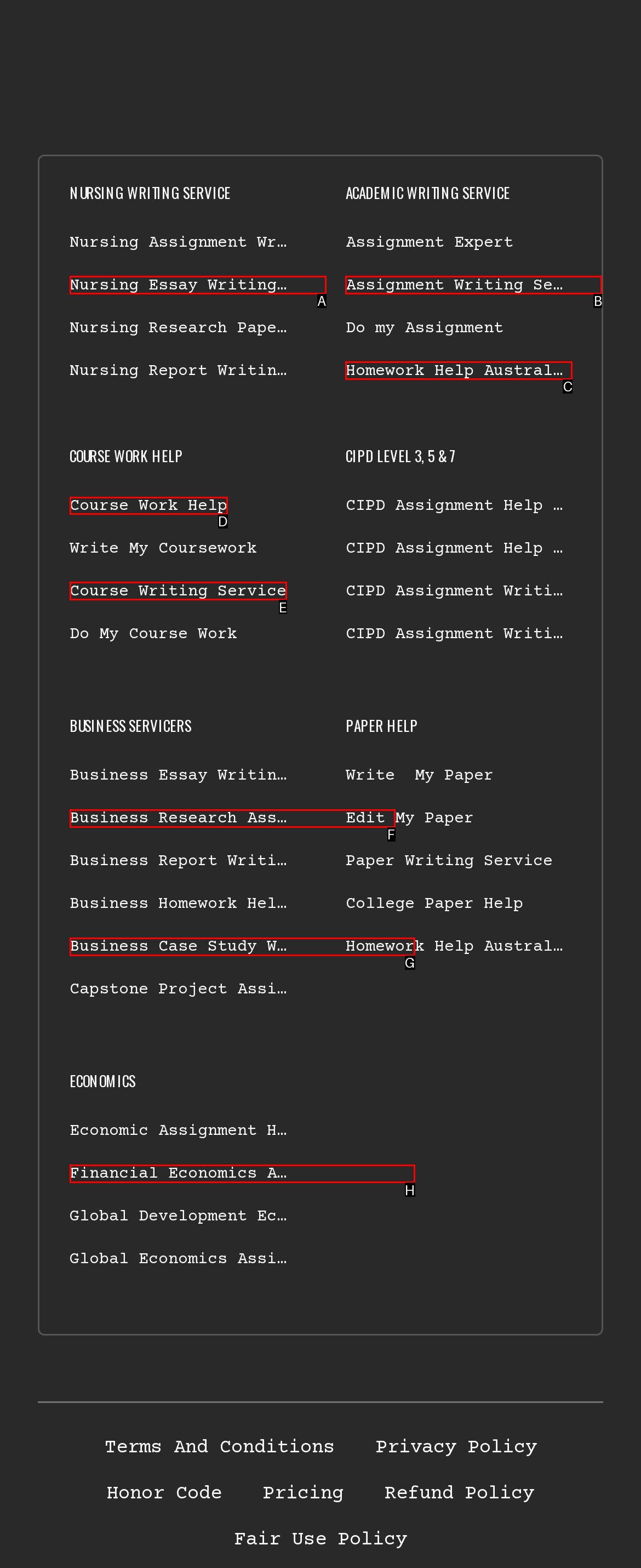Which UI element's letter should be clicked to achieve the task: Get help with Course Work
Provide the letter of the correct choice directly.

D